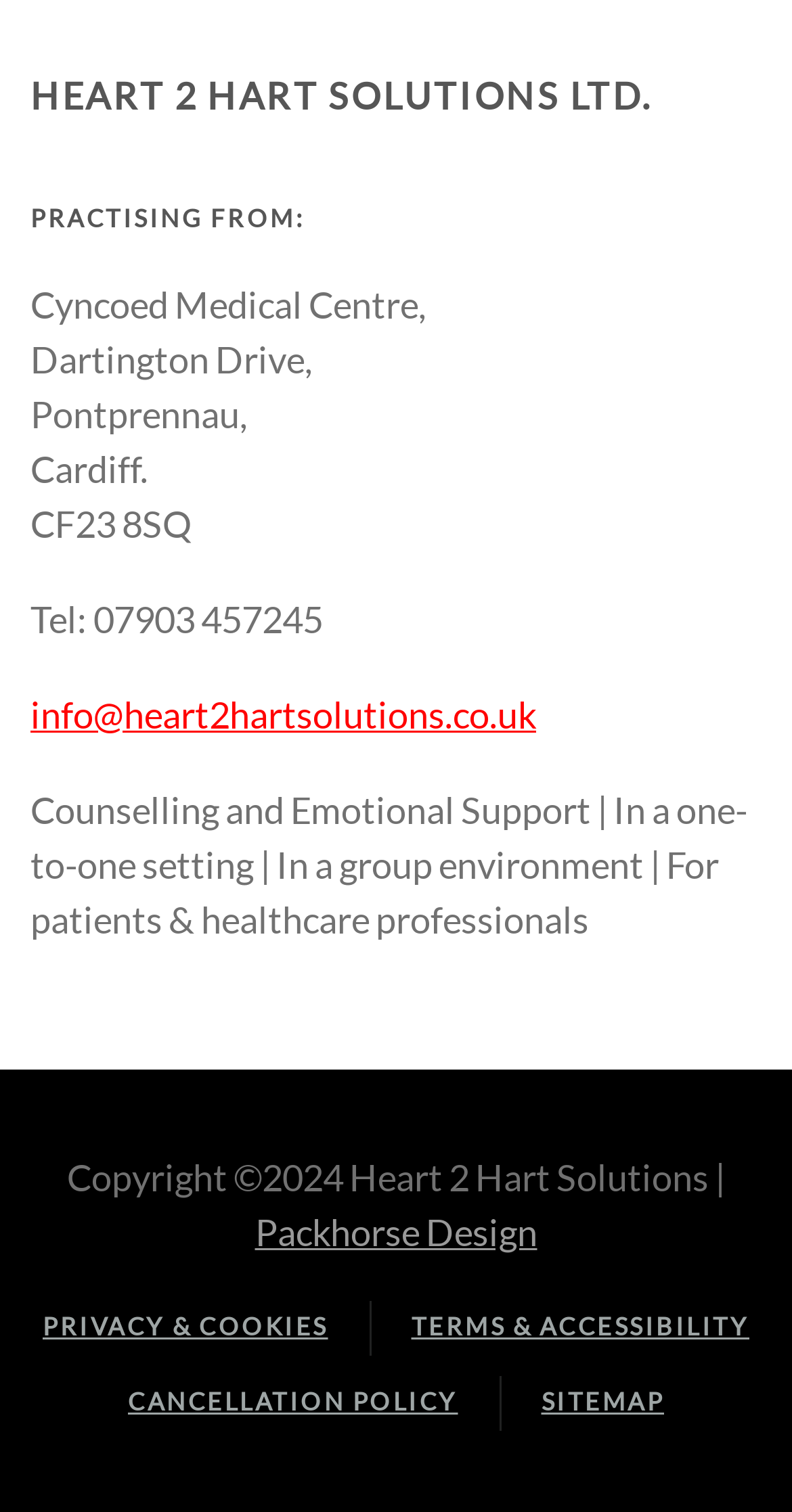Determine the bounding box for the described HTML element: "Packhorse Design". Ensure the coordinates are four float numbers between 0 and 1 in the format [left, top, right, bottom].

[0.322, 0.8, 0.678, 0.829]